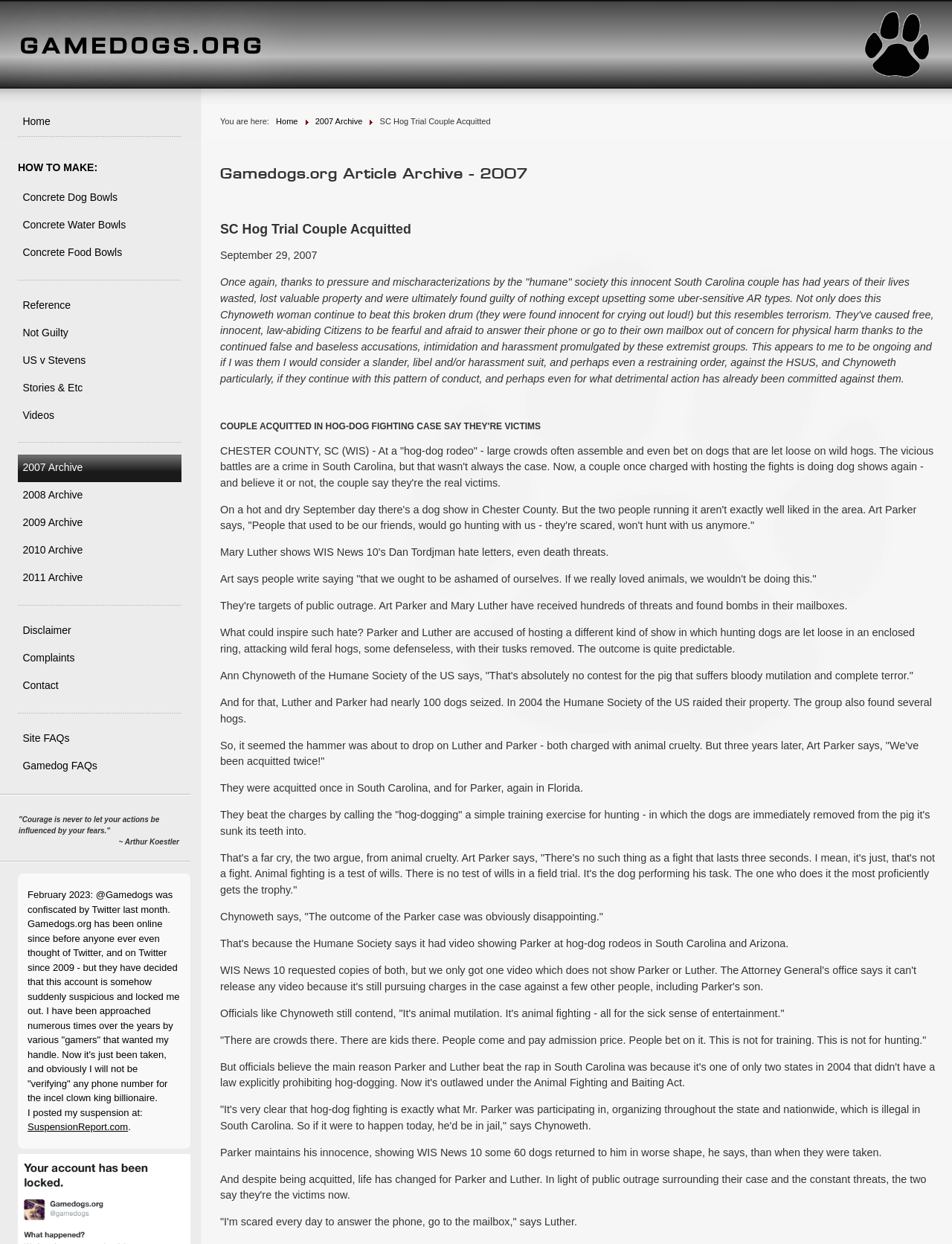Give the bounding box coordinates for the element described as: "GAMEDOGS.ORG".

[0.021, 0.027, 0.278, 0.047]